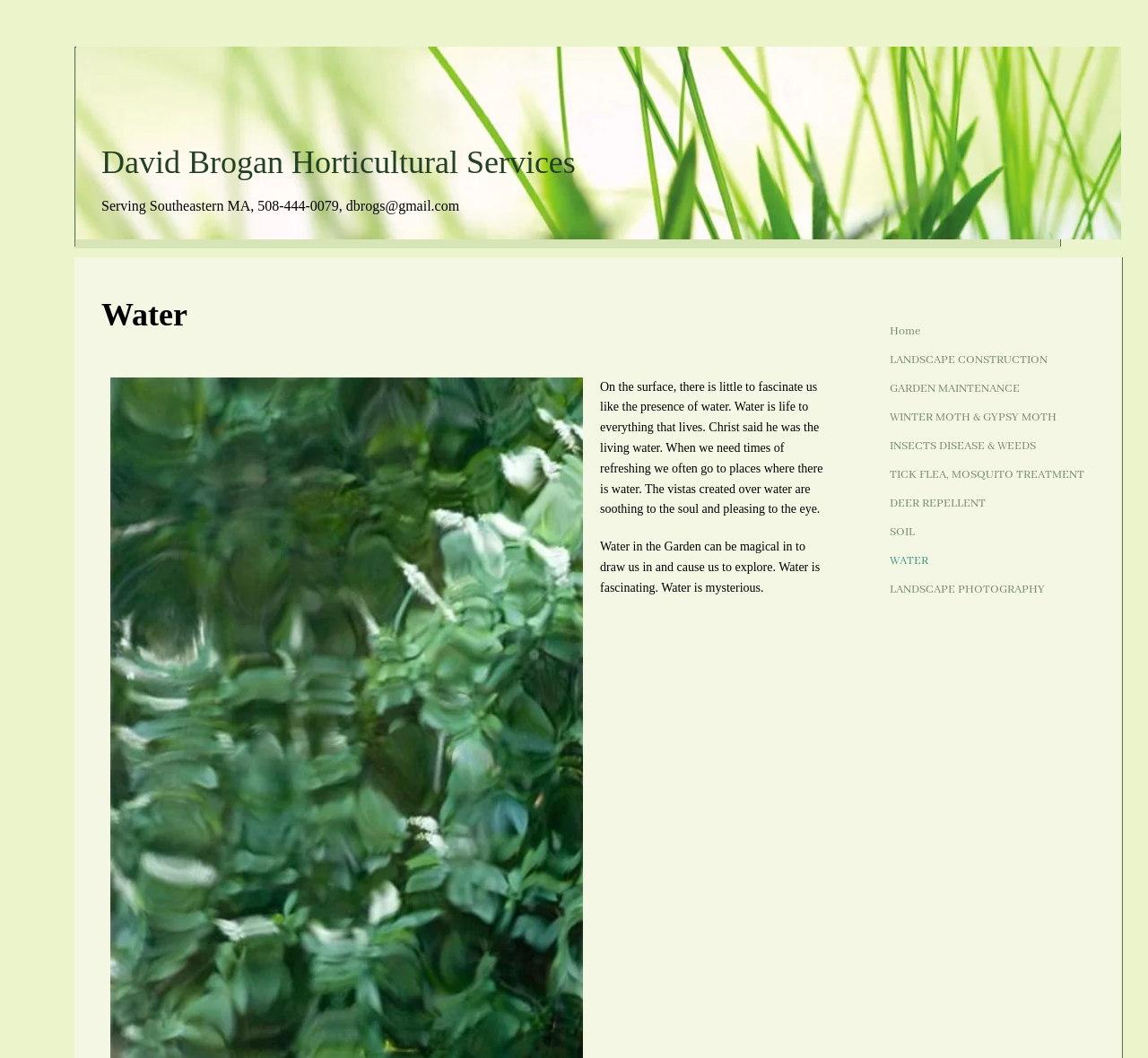Bounding box coordinates are specified in the format (top-left x, top-left y, bottom-right x, bottom-right y). All values are floating point numbers bounded between 0 and 1. Please provide the bounding box coordinate of the region this sentence describes: INSECTS DISEASE & WEEDS

[0.767, 0.409, 0.91, 0.434]